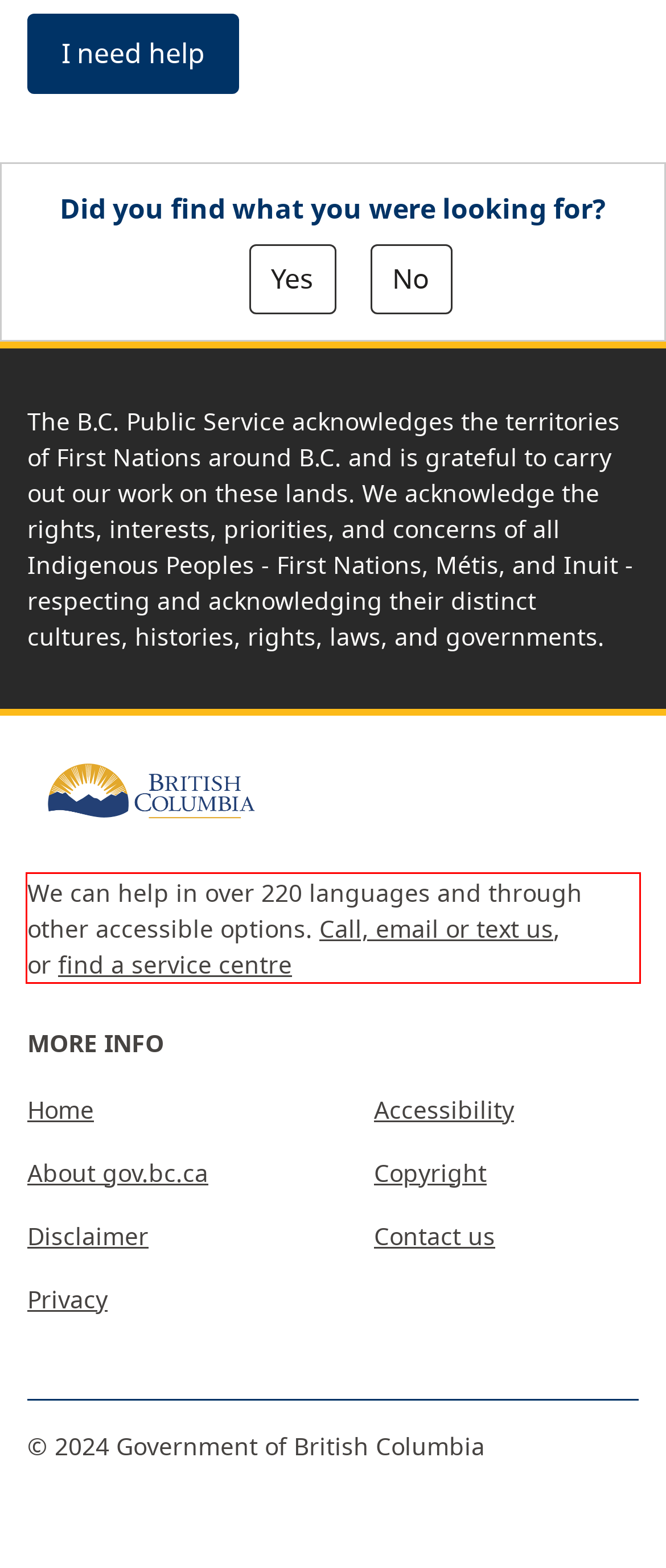You are presented with a webpage screenshot featuring a red bounding box. Perform OCR on the text inside the red bounding box and extract the content.

We can help in over 220 languages and through other accessible options. Call, email or text us, or find a service centre